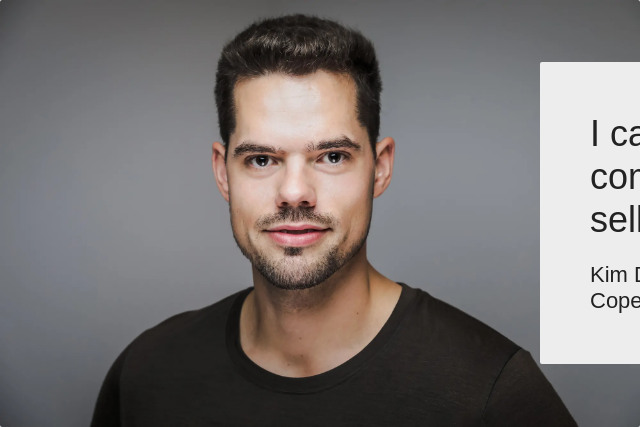What is the man's profession?
Give a one-word or short-phrase answer derived from the screenshot.

Digital strategist